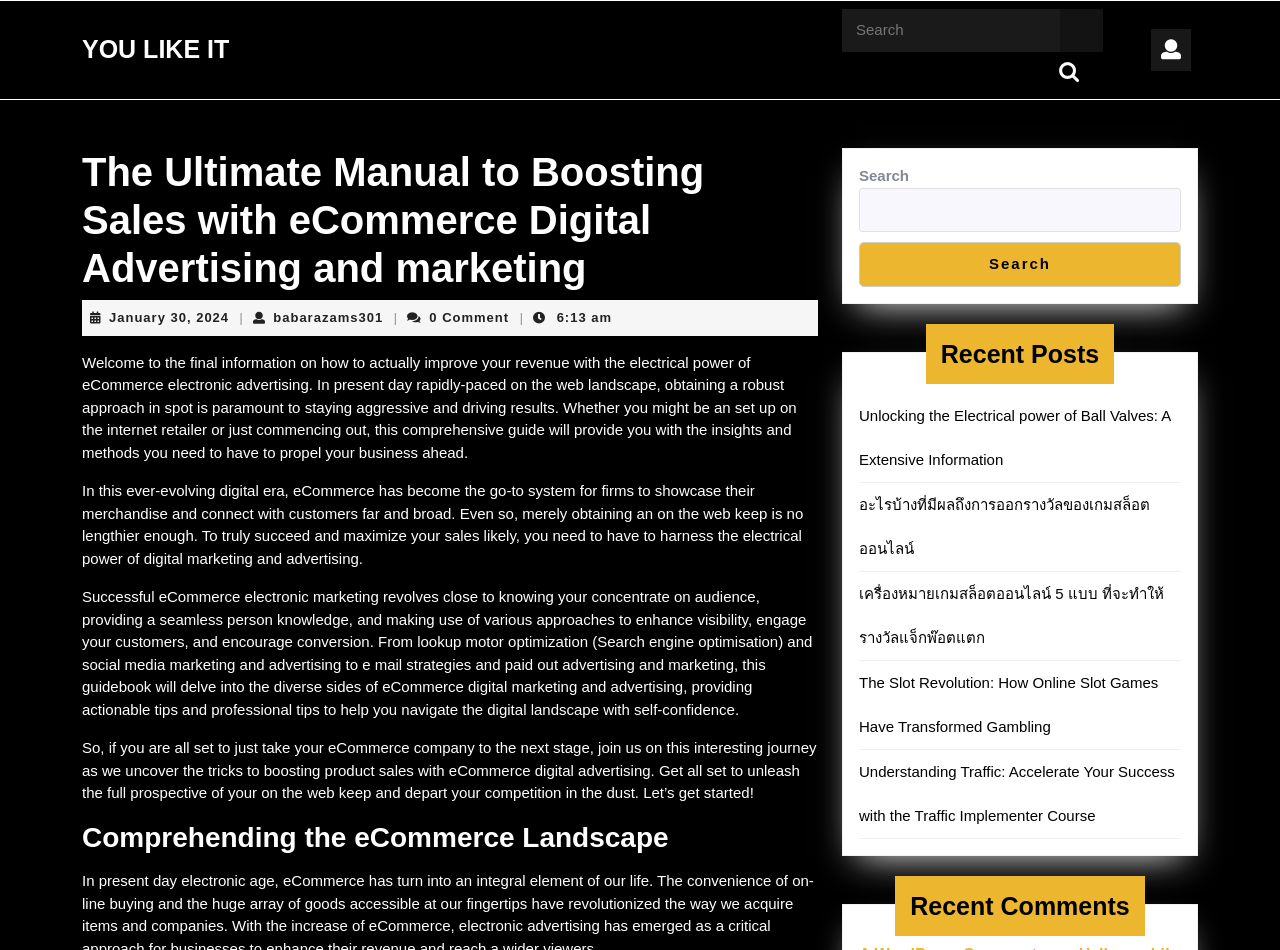Determine the bounding box coordinates of the target area to click to execute the following instruction: "Search for something."

[0.658, 0.009, 0.828, 0.054]